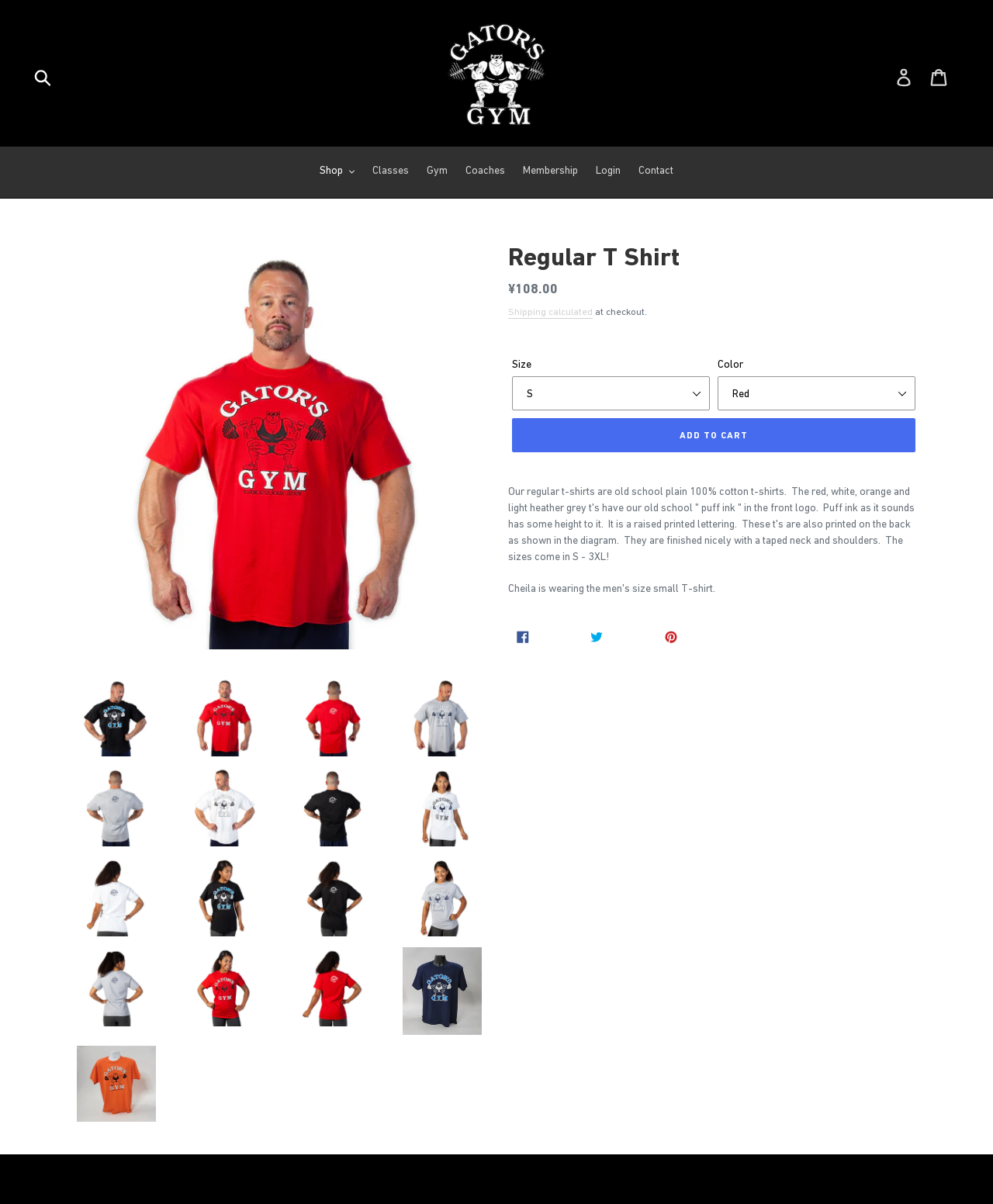What is the range of sizes available for the regular t-shirt?
Provide a detailed and extensive answer to the question.

I found the range of sizes available for the regular t-shirt by looking at the product description, which states that 'the sizes come in S - 3XL'.